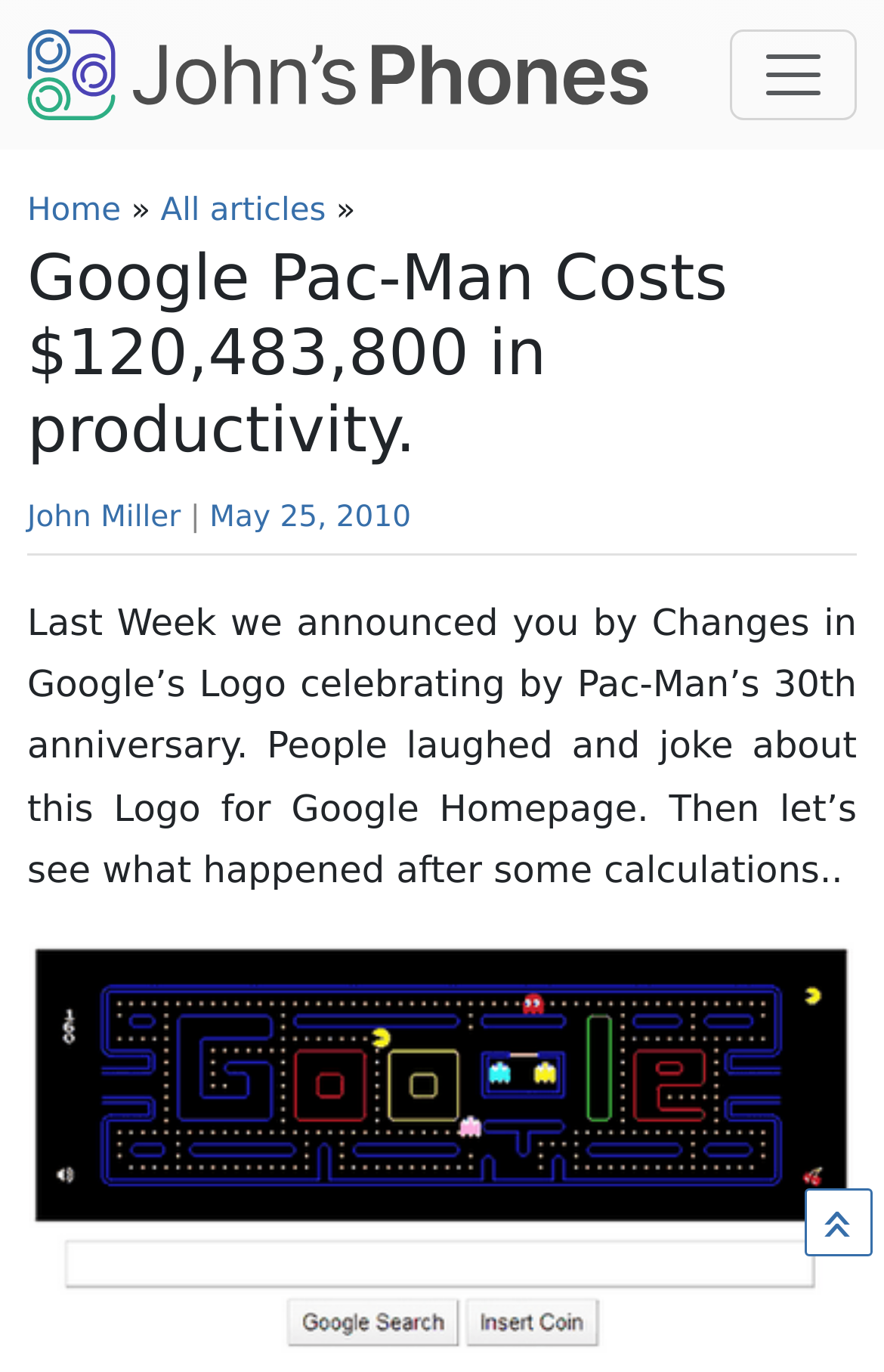Extract the bounding box for the UI element that matches this description: "May 25, 2010".

[0.237, 0.365, 0.465, 0.39]